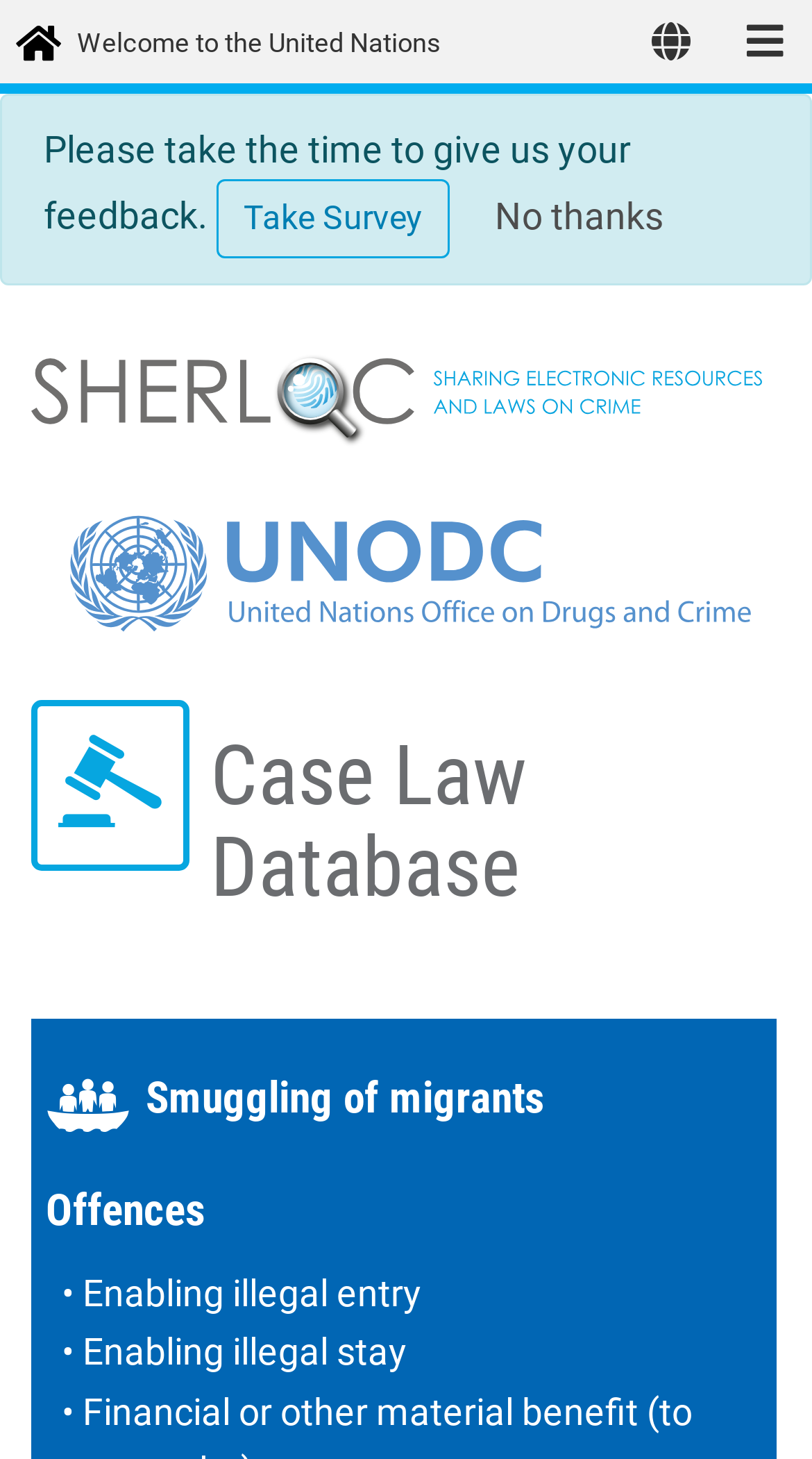What is the purpose of the 'Take Survey' link?
Your answer should be a single word or phrase derived from the screenshot.

To give feedback